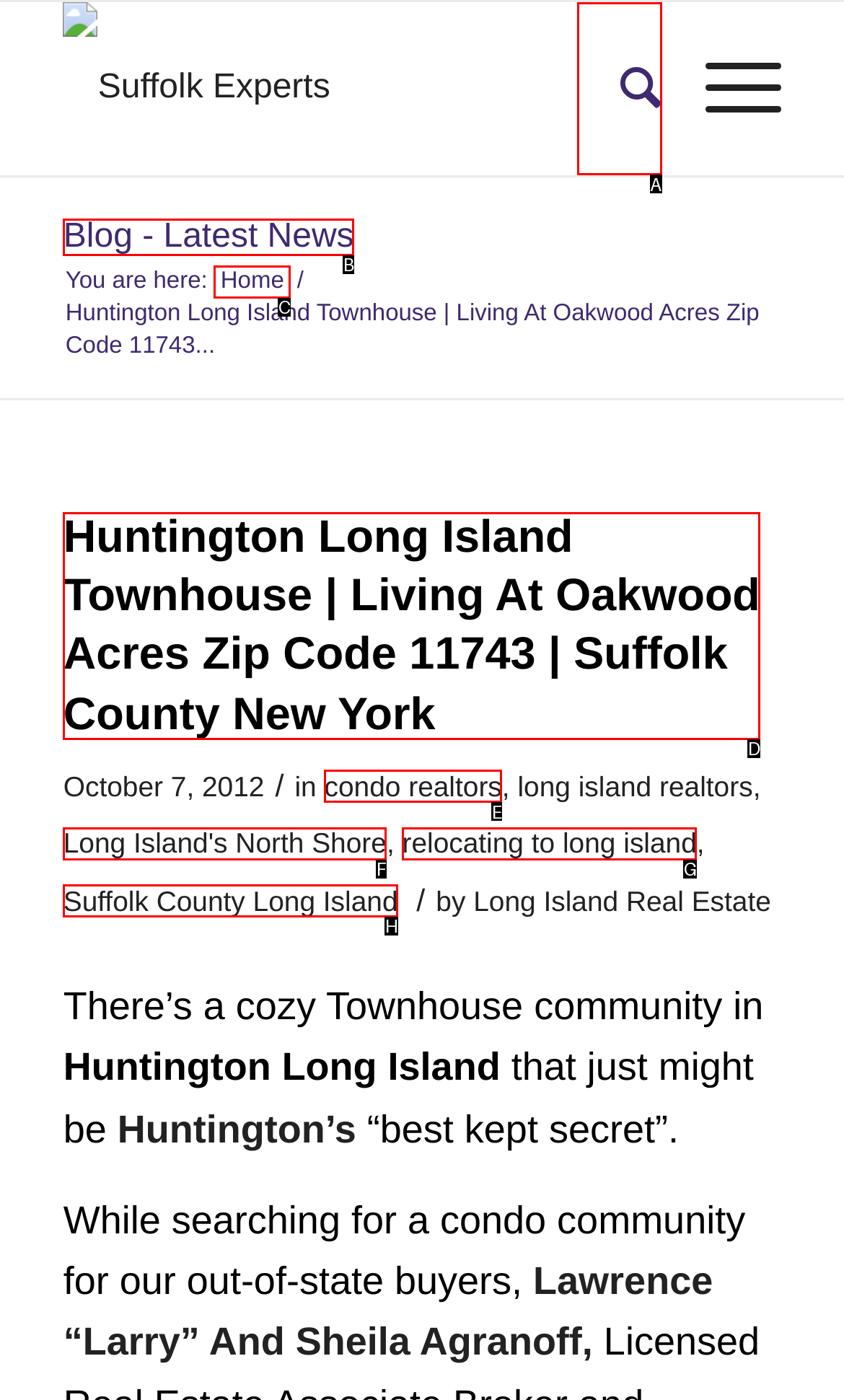Which option should be clicked to execute the following task: Search for something? Respond with the letter of the selected option.

A